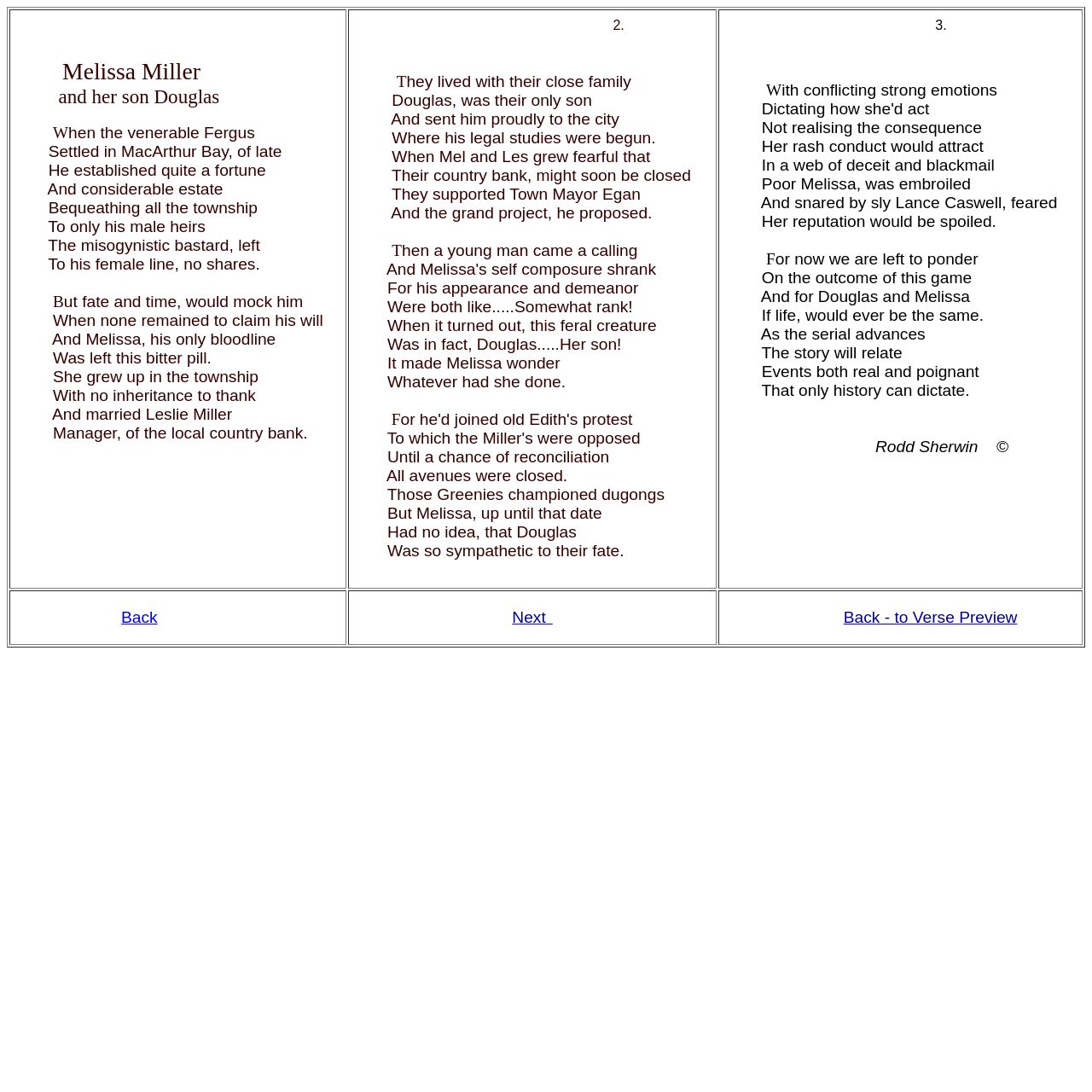Give the bounding box coordinates for this UI element: "Judicial Magistrate” of Quetta". The coordinates should be four float numbers between 0 and 1, arranged as [left, top, right, bottom].

None